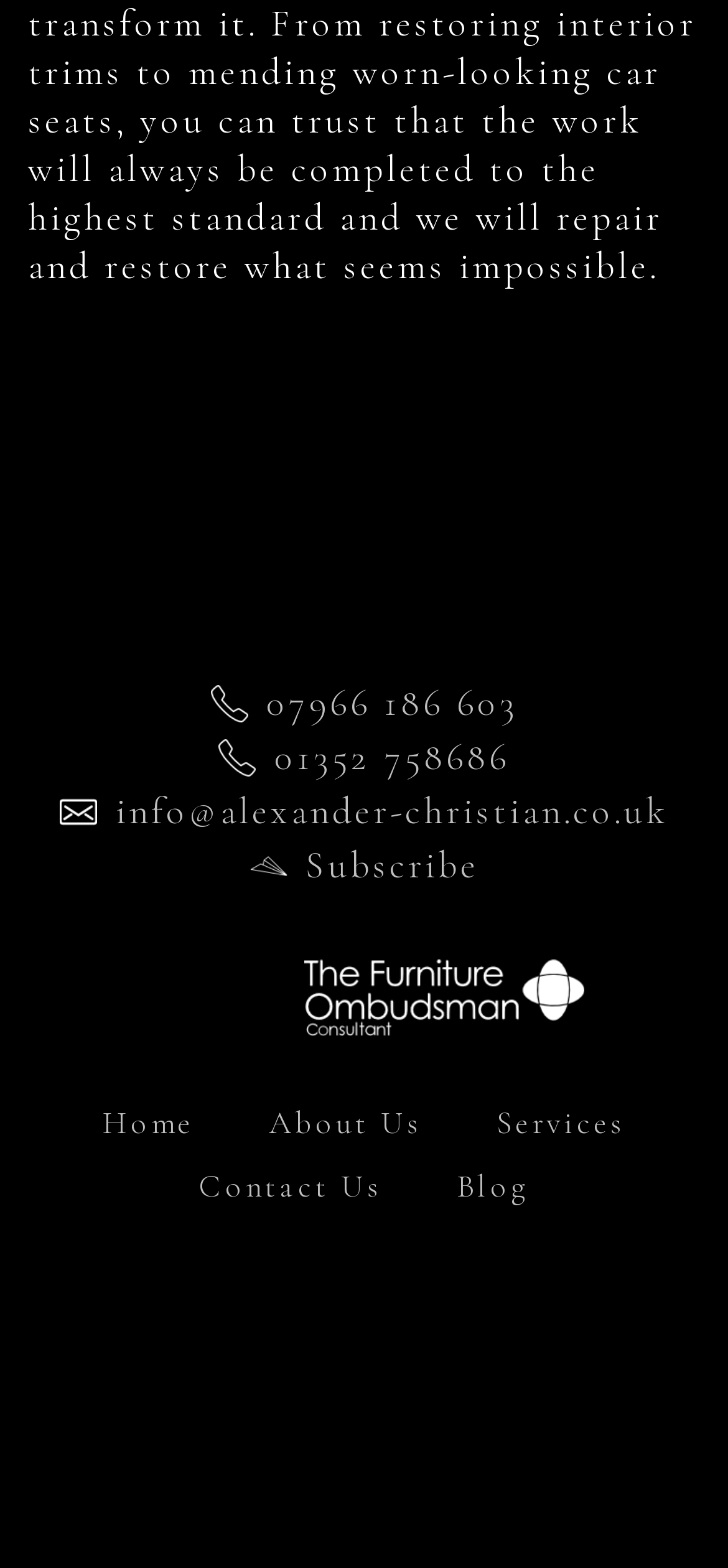Could you specify the bounding box coordinates for the clickable section to complete the following instruction: "Go to Home"?

[0.141, 0.704, 0.267, 0.729]